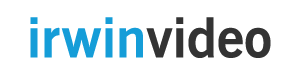Refer to the image and answer the question with as much detail as possible: What type of services does Irwin Video specialize in?

Irwin Video is a company that specializes in professional video services, including multi-camera setups for events, and is known for their ability to capture significant moments at conferences and events, making them a trusted choice for clients seeking comprehensive video solutions.